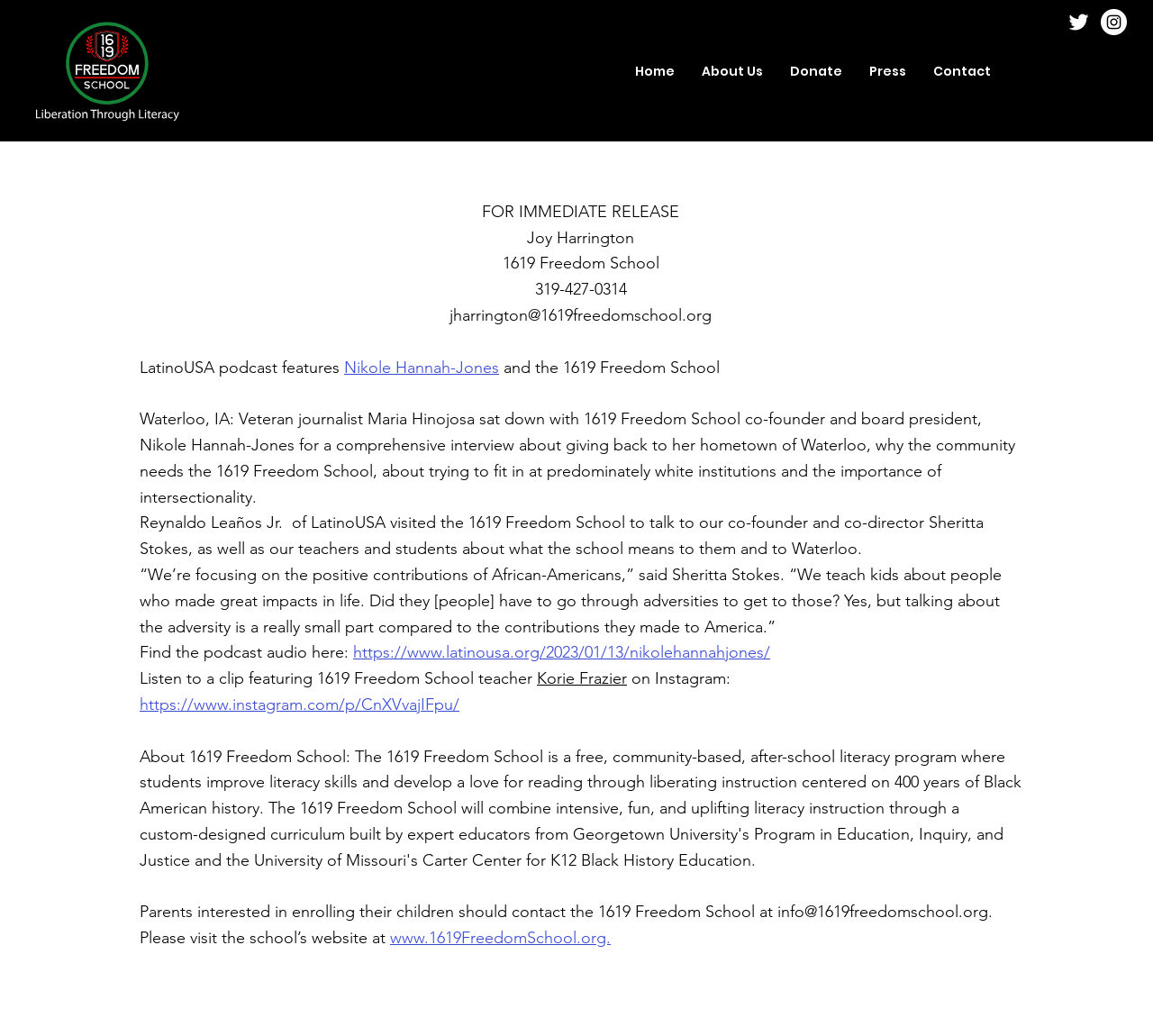Please find the bounding box coordinates of the element that must be clicked to perform the given instruction: "Go to Home page". The coordinates should be four float numbers from 0 to 1, i.e., [left, top, right, bottom].

[0.539, 0.049, 0.597, 0.089]